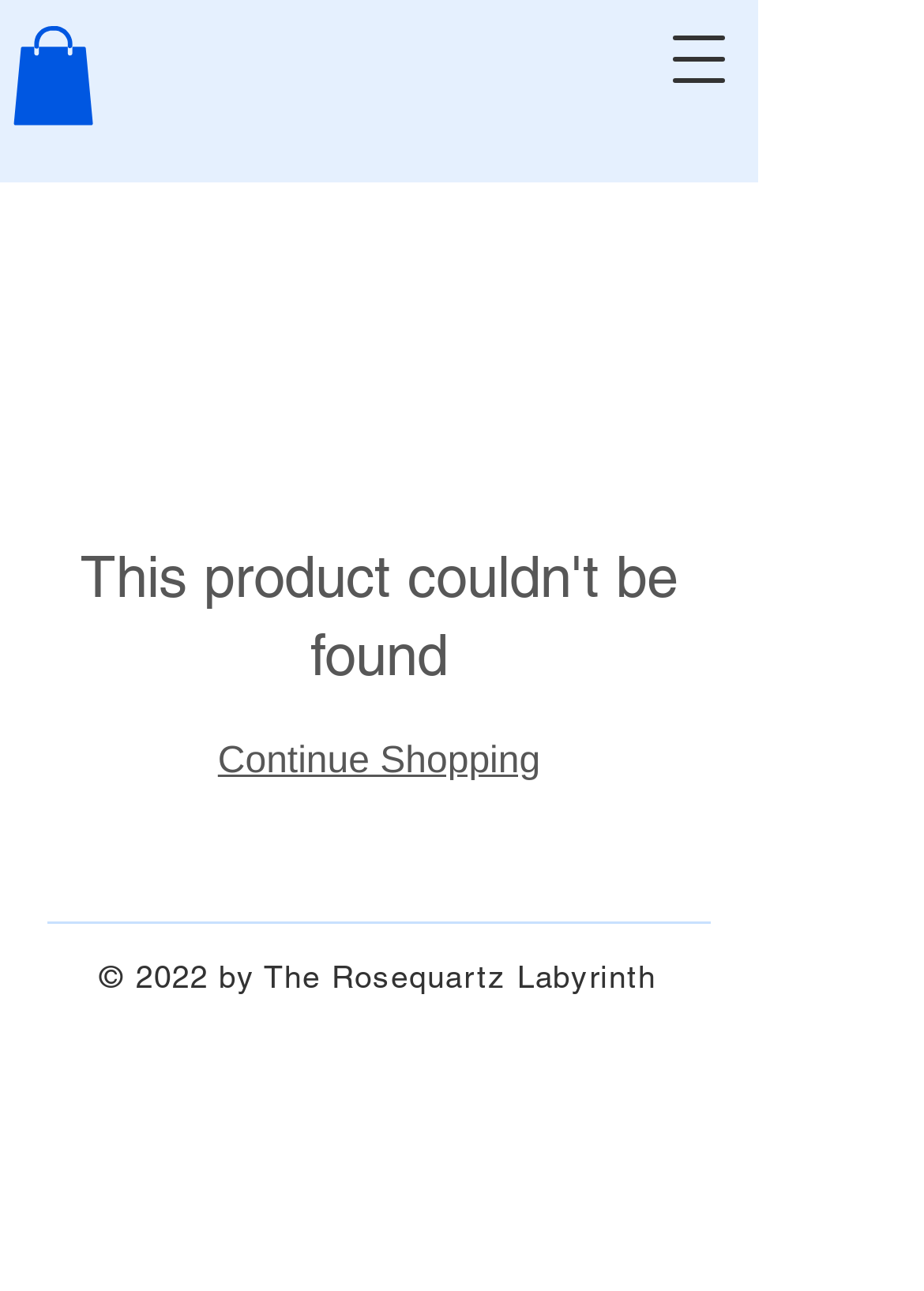What is the purpose of the main content section?
Please answer the question as detailed as possible.

The main content section, which takes up most of the page, is likely used to display product information, given that the webpage is a product page.